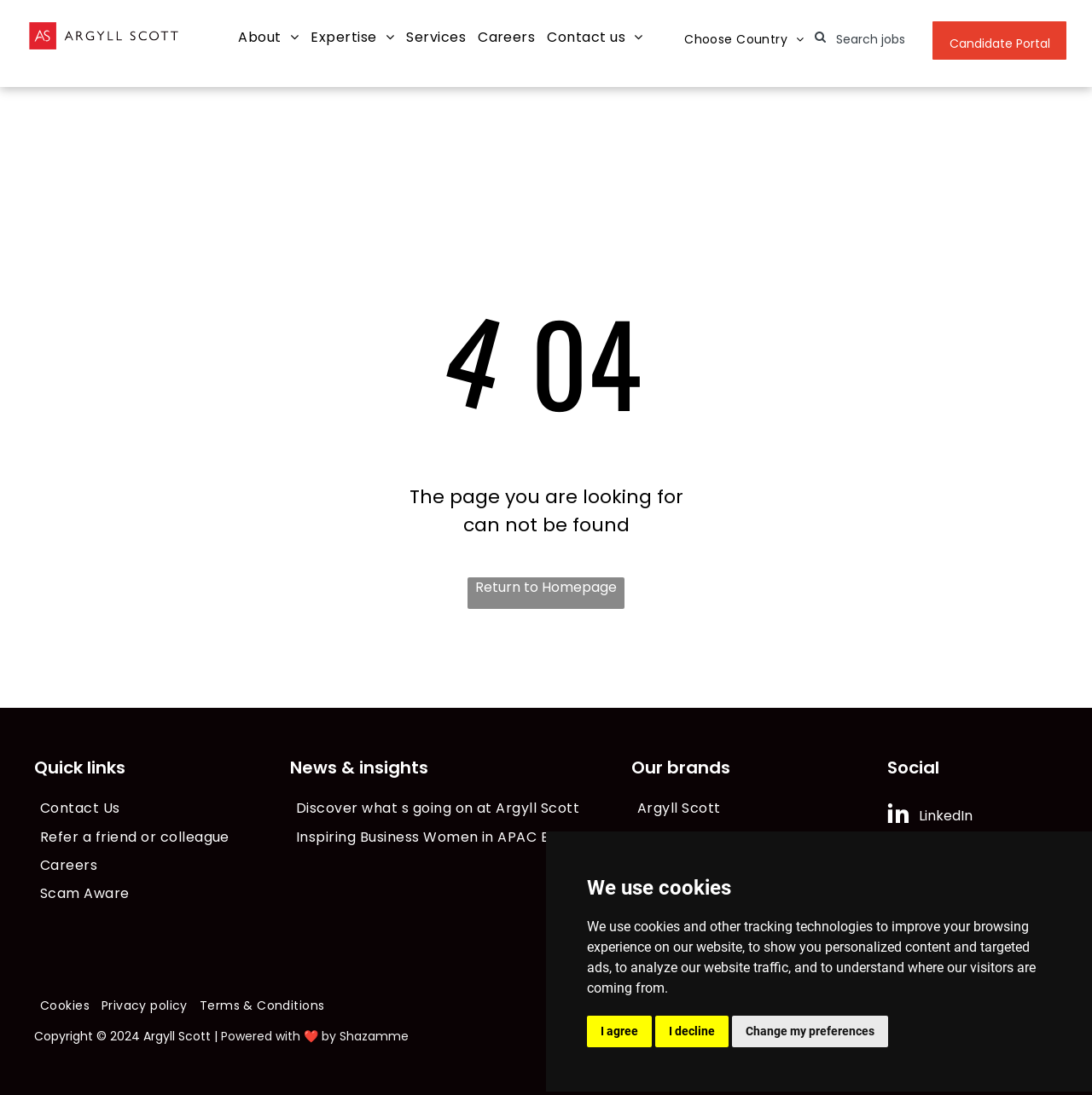Determine the bounding box coordinates of the clickable region to follow the instruction: "Click the 'About' menu".

[0.213, 0.021, 0.279, 0.049]